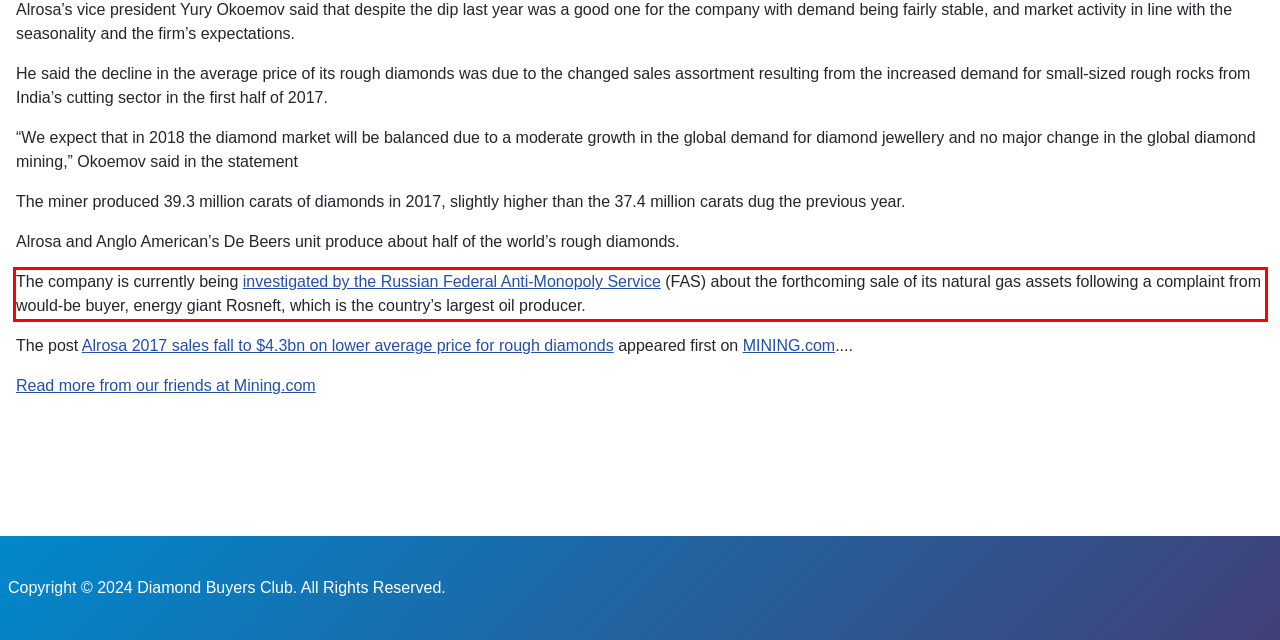Extract and provide the text found inside the red rectangle in the screenshot of the webpage.

The company is currently being investigated by the Russian Federal Anti-Monopoly Service (FAS) about the forthcoming sale of its natural gas assets following a complaint from would-be buyer, energy giant Rosneft, which is the country’s largest oil producer.